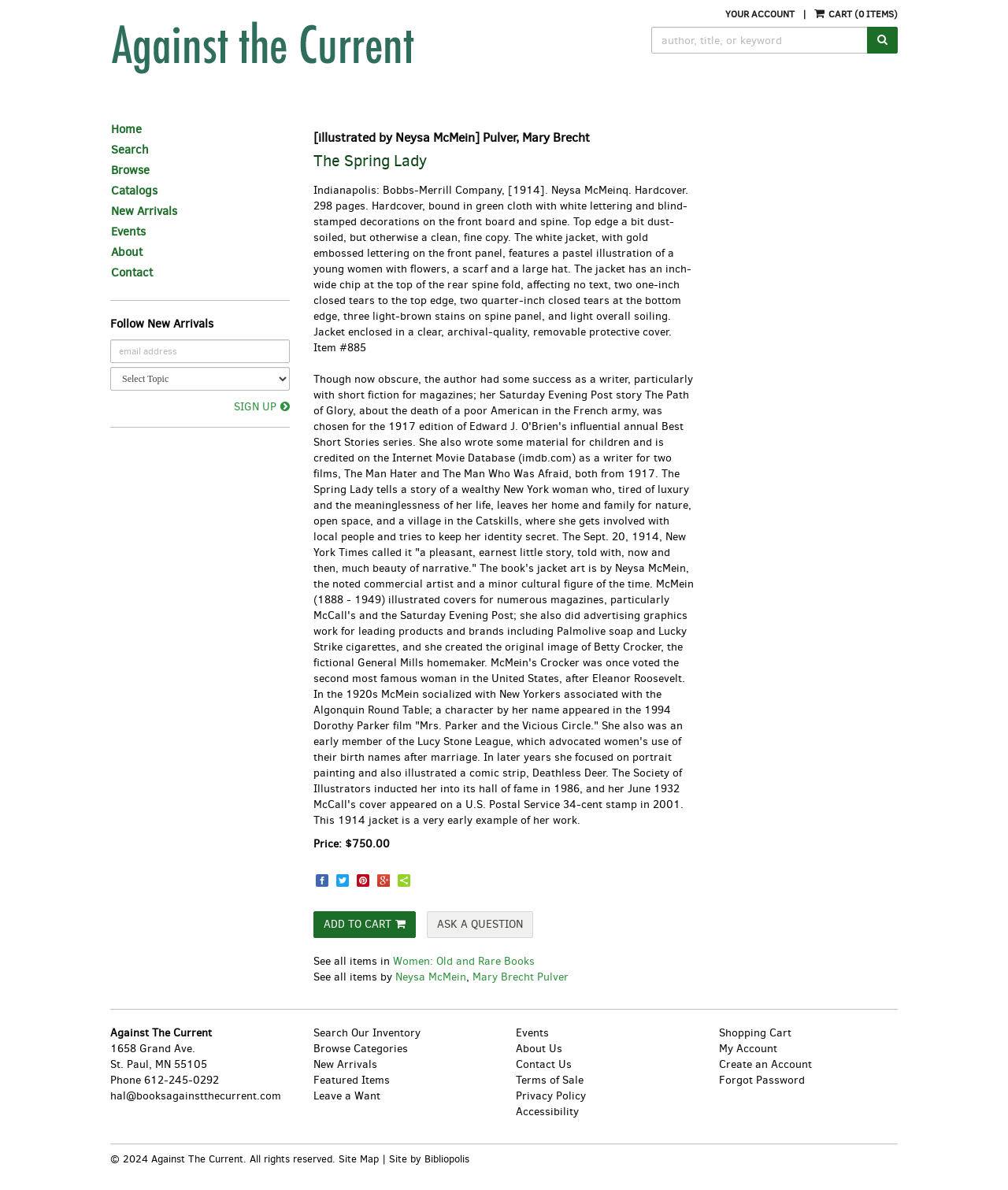Can you pinpoint the bounding box coordinates for the clickable element required for this instruction: "View the details of The Spring Lady"? The coordinates should be four float numbers between 0 and 1, i.e., [left, top, right, bottom].

[0.311, 0.109, 0.689, 0.143]